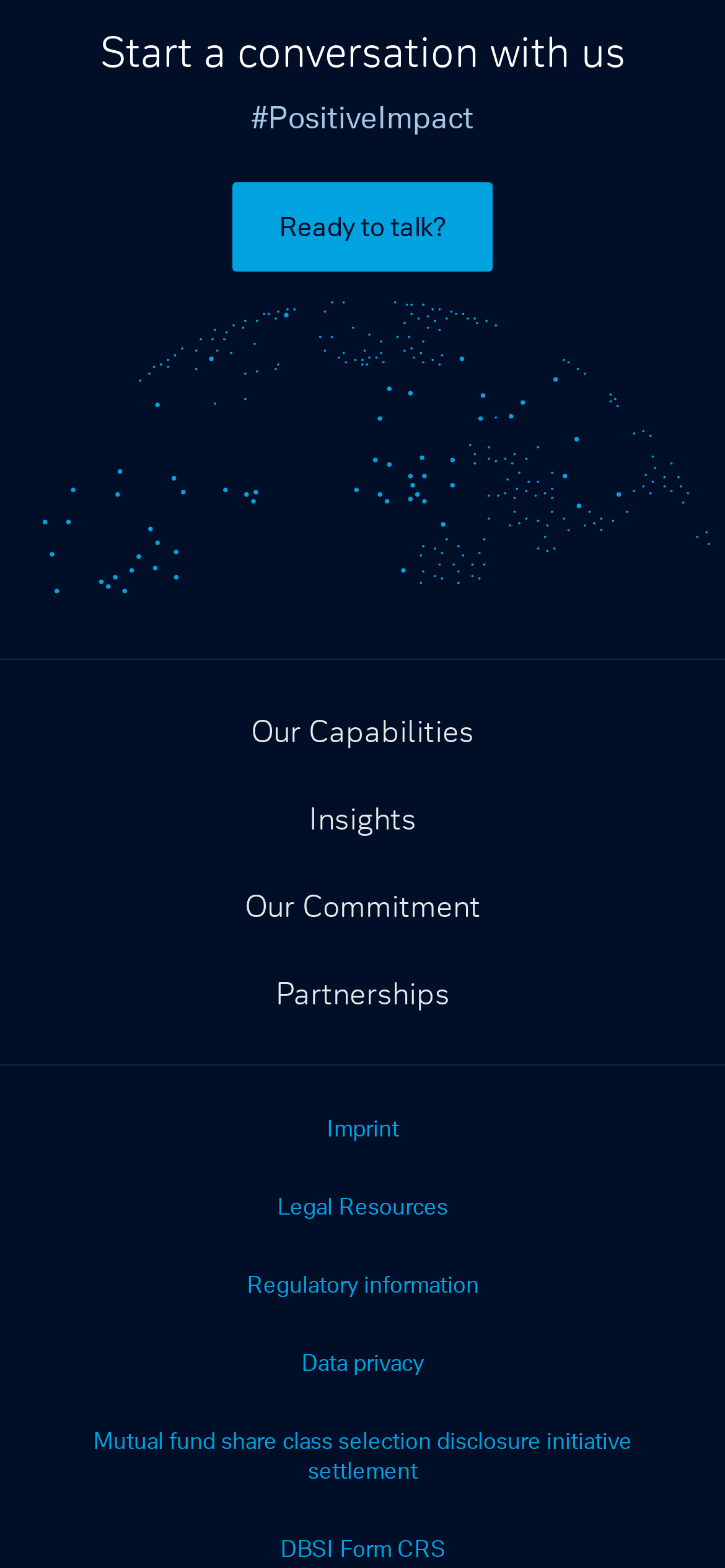Predict the bounding box of the UI element based on the description: "Regulatory information". The coordinates should be four float numbers between 0 and 1, formatted as [left, top, right, bottom].

[0.051, 0.81, 1.0, 0.829]